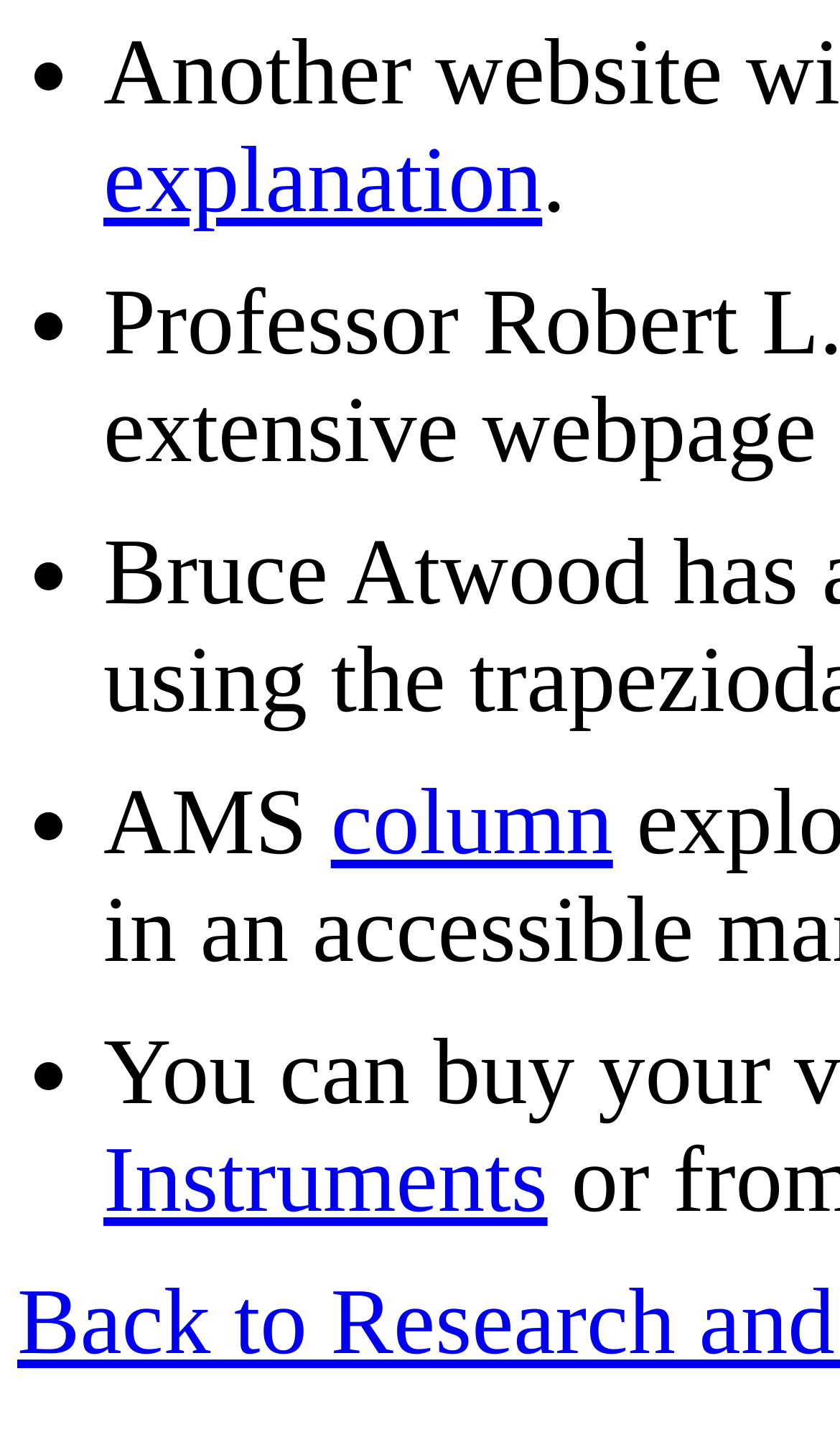Give a succinct answer to this question in a single word or phrase: 
How many links are there on the webpage?

2